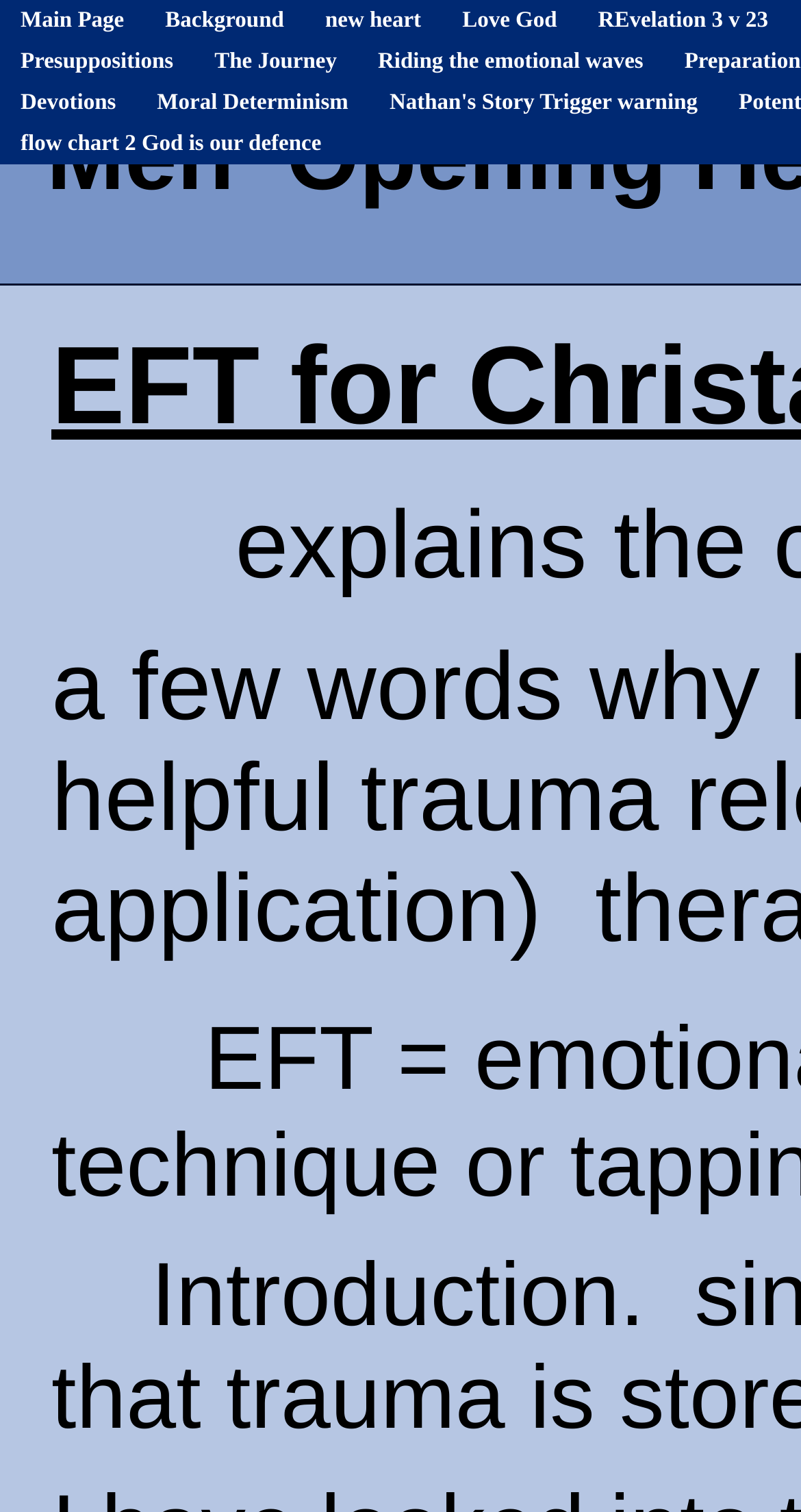Provide a single word or phrase answer to the question: 
How many rows of links are there?

4